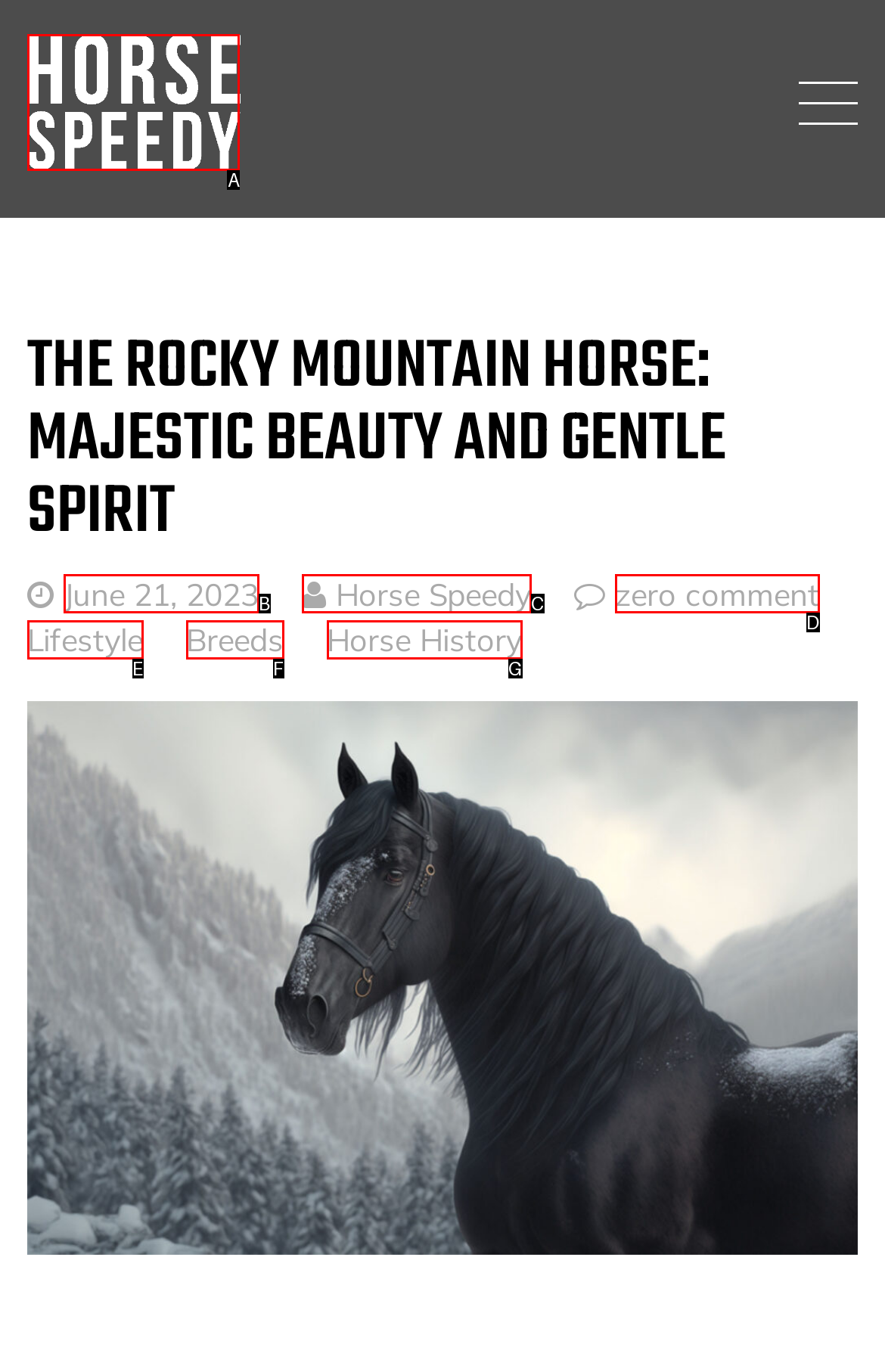Match the HTML element to the given description: Lifestyle
Indicate the option by its letter.

E